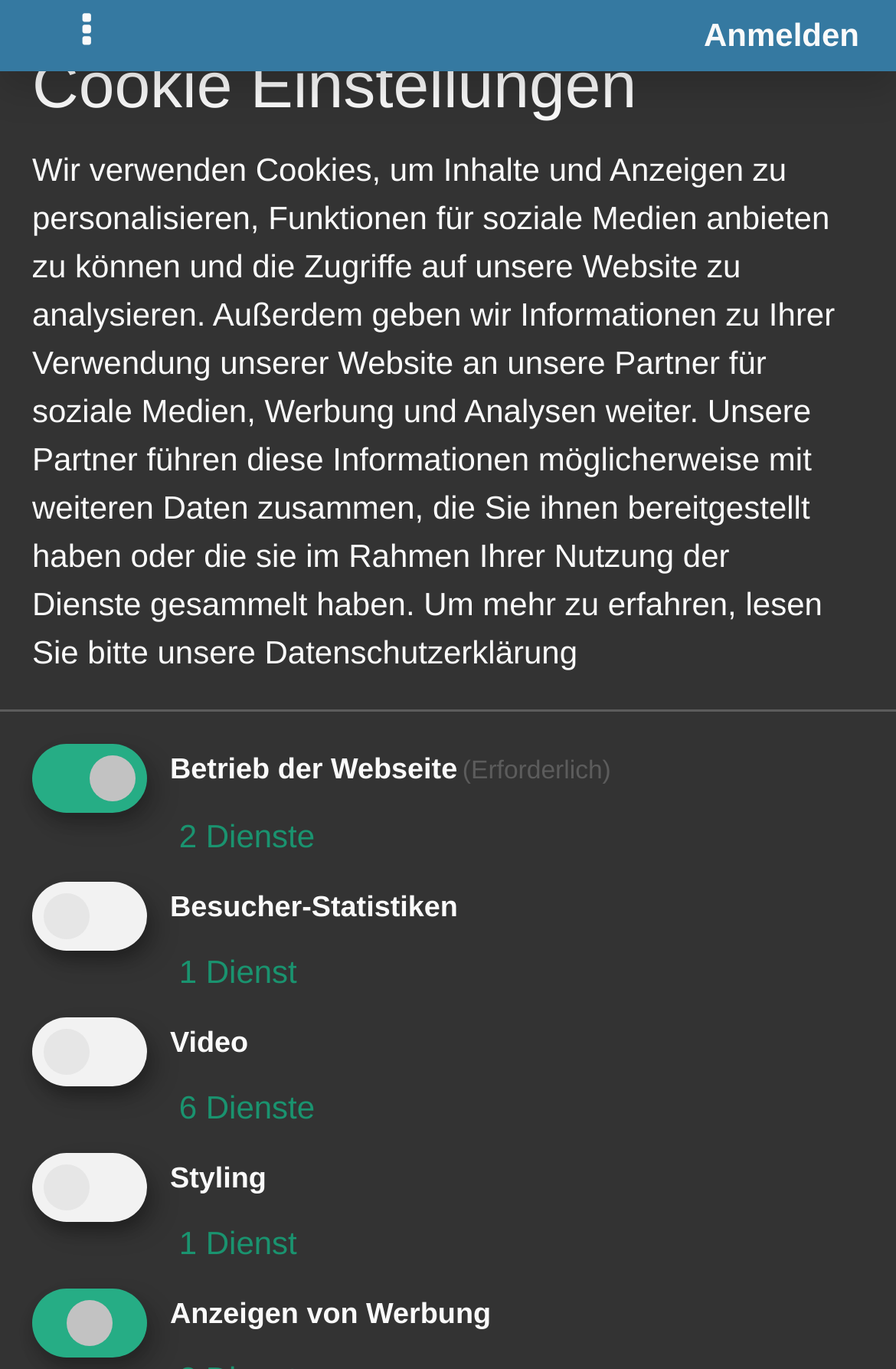Please find the bounding box for the following UI element description. Provide the coordinates in (top-left x, top-left y, bottom-right x, bottom-right y) format, with values between 0 and 1: parent_node: Styling aria-describedby="purpose-item-styling-description"

[0.036, 0.842, 0.164, 0.892]